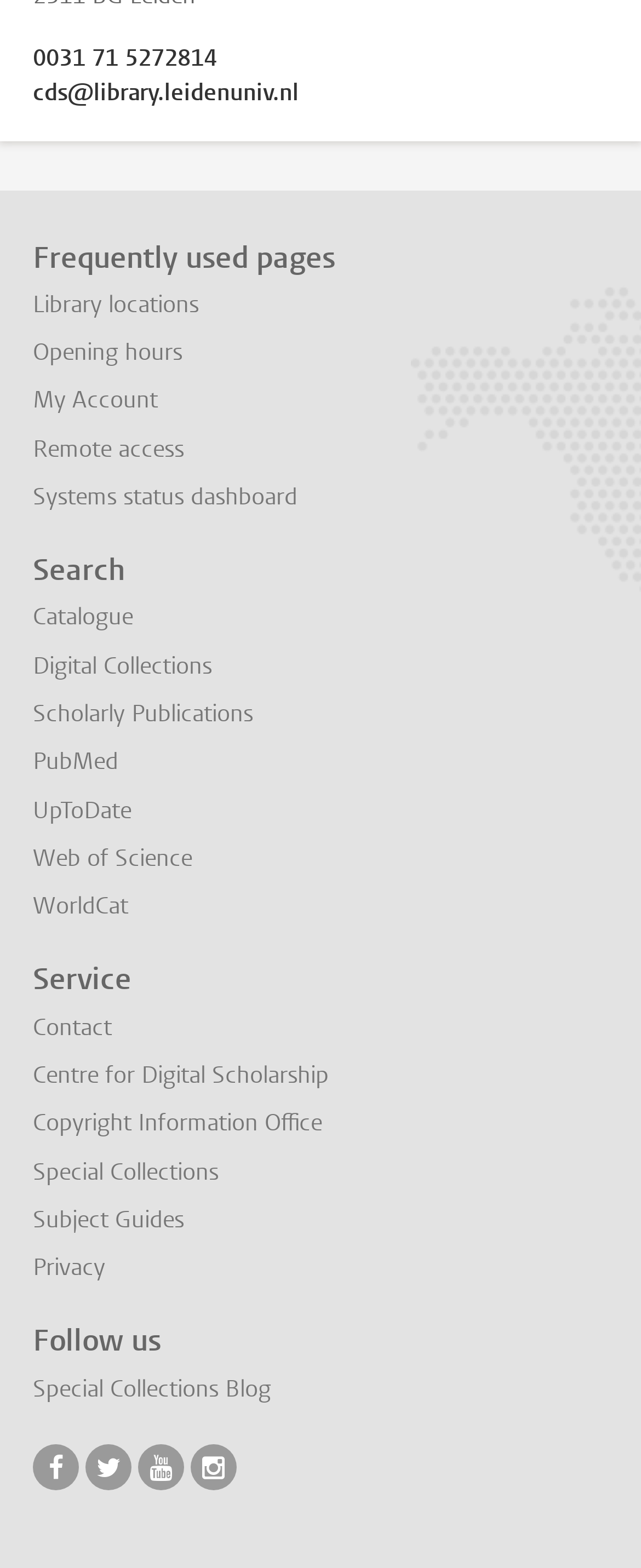Identify the bounding box coordinates of the area you need to click to perform the following instruction: "Search Catalogue".

[0.051, 0.384, 0.208, 0.404]